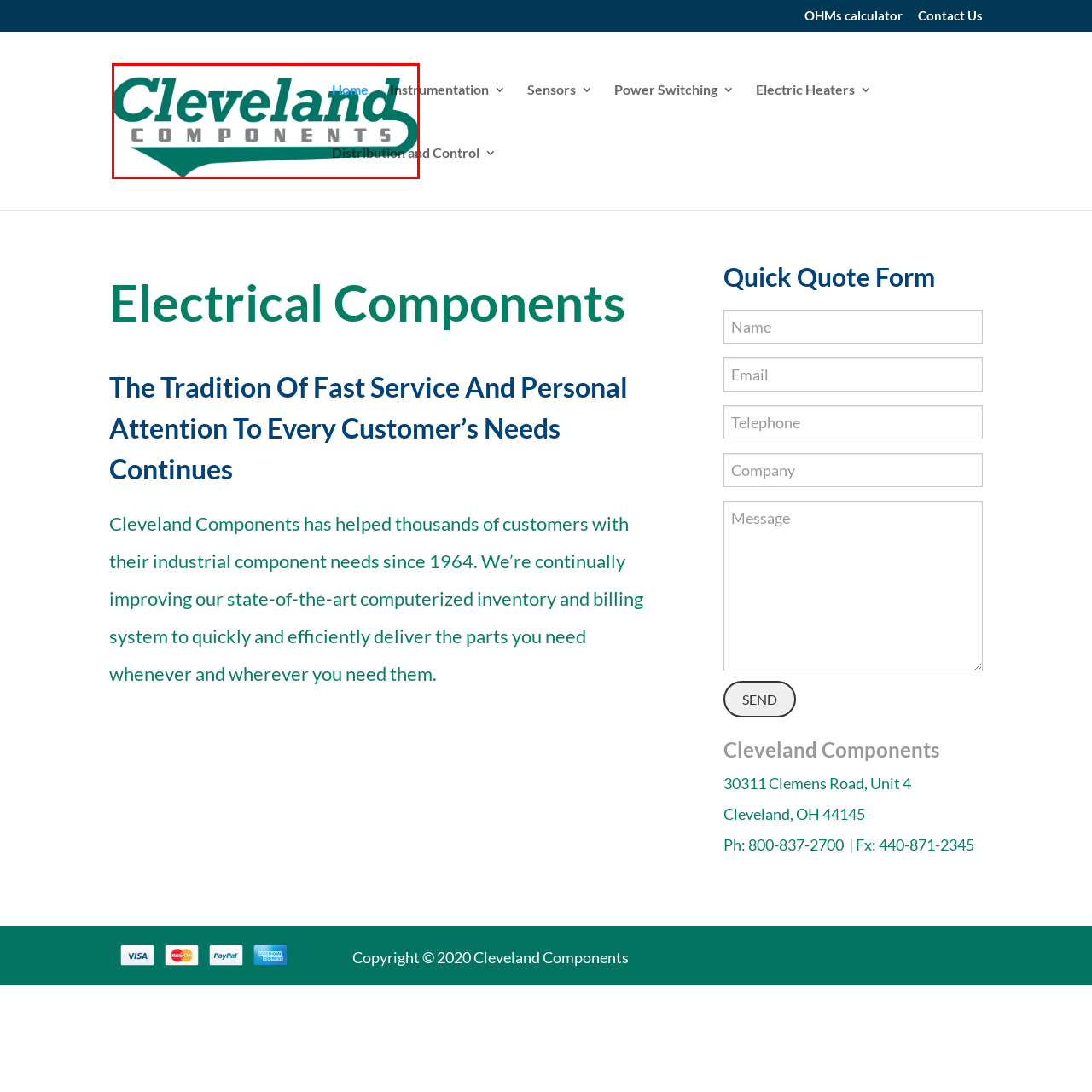Generate a detailed caption for the image within the red outlined area.

The image prominently features the logo of Cleveland Components, showcasing the brand's identity in a bold, stylized font. The word "Cleveland" is rendered in a deep green hue, emphasizing the company's name, while "COMPONENTS" is displayed in a gray color, reinforcing a professional appearance. Below the logo, stylized graphics enhance the design, projecting a sense of stability and reliability. Accompanying the logo are navigation links such as "Home" and "Instrumentation," which indicate an organized and user-friendly website layout, aimed at providing easy access to various services and information. Overall, the logo embodies the company’s commitment to excellence in electrical components distribution and sales, reflecting the tradition of fast service and customer focus.